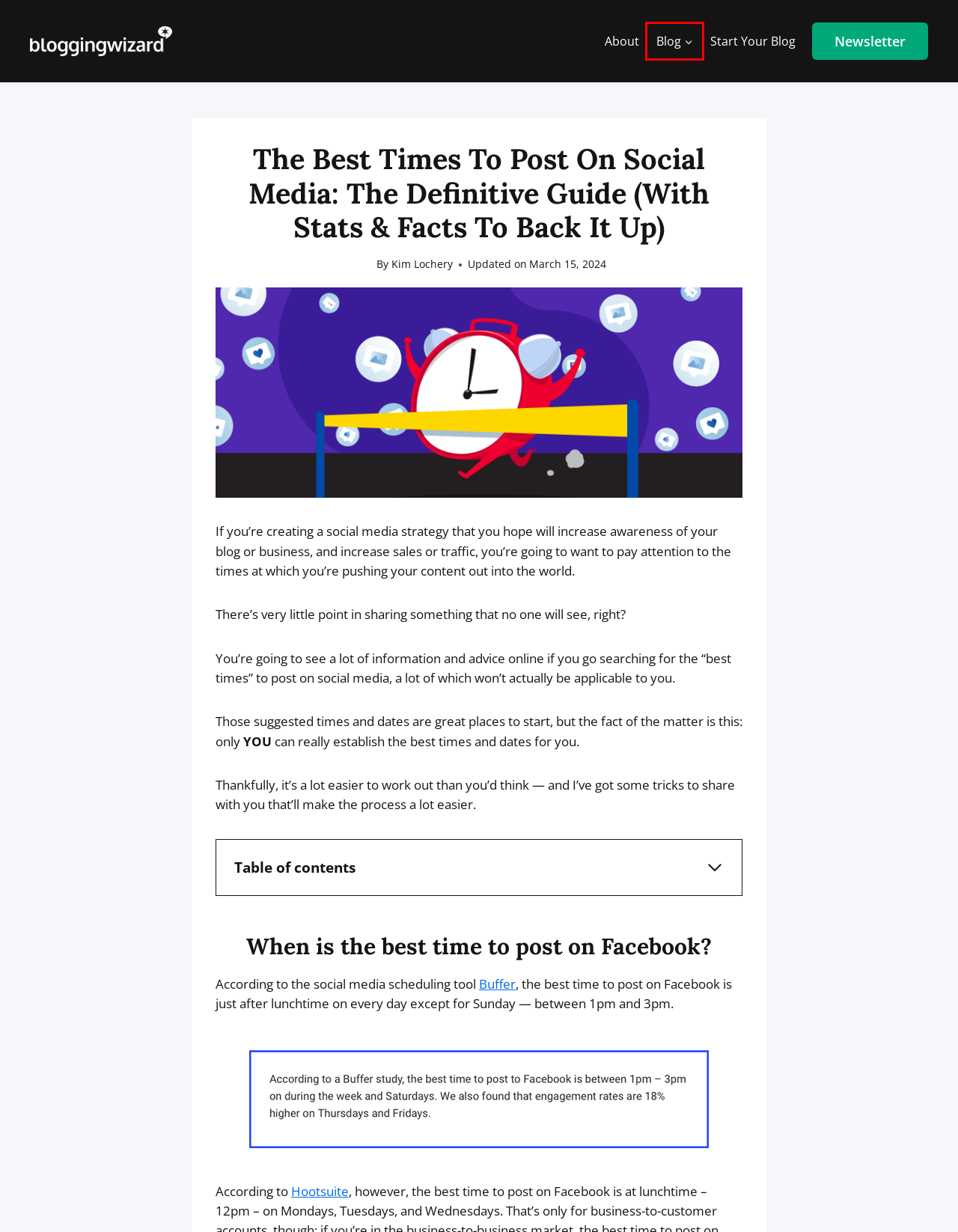You’re provided with a screenshot of a webpage that has a red bounding box around an element. Choose the best matching webpage description for the new page after clicking the element in the red box. The options are:
A. About Blogging Wizard And Adam Connell
B. Subscribe To Blogging Wizard
C. Best Time to Post on Social Media in 2022 [Updated]
D. Latest Blog Posts - Blogging Wizard
E. 12 Best Social Media Analytics Tools (2024 Pros And Cons)
F. Terms of Service | Blogging Wizard
G. 35+ Top Twitter Statistics For 2024 (Users, Demographics & More)
H. Website Privacy Policy | Blogging Wizard

D